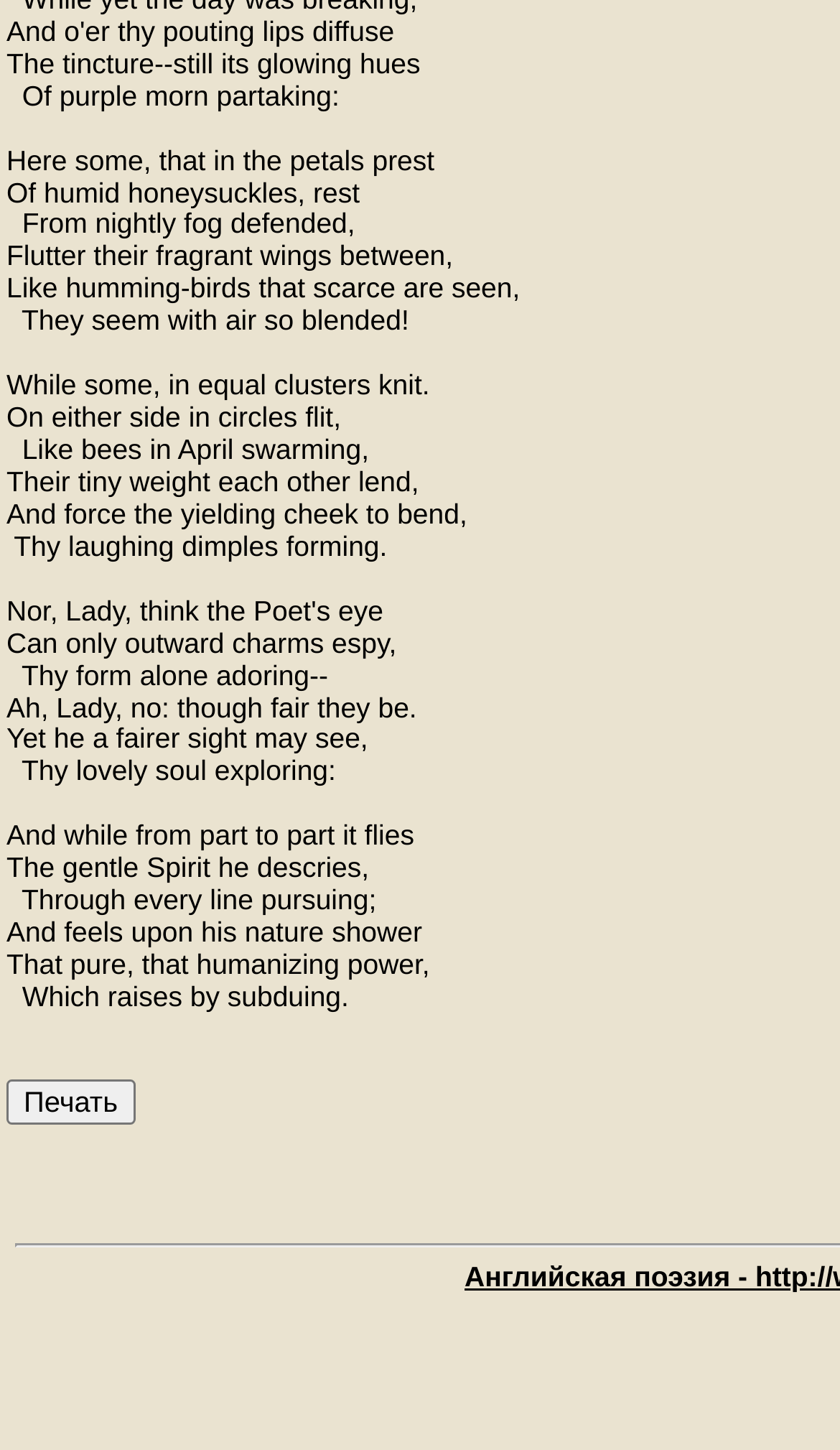Locate the UI element described as follows: "Печать". Return the bounding box coordinates as four float numbers between 0 and 1 in the order [left, top, right, bottom].

[0.008, 0.744, 0.161, 0.775]